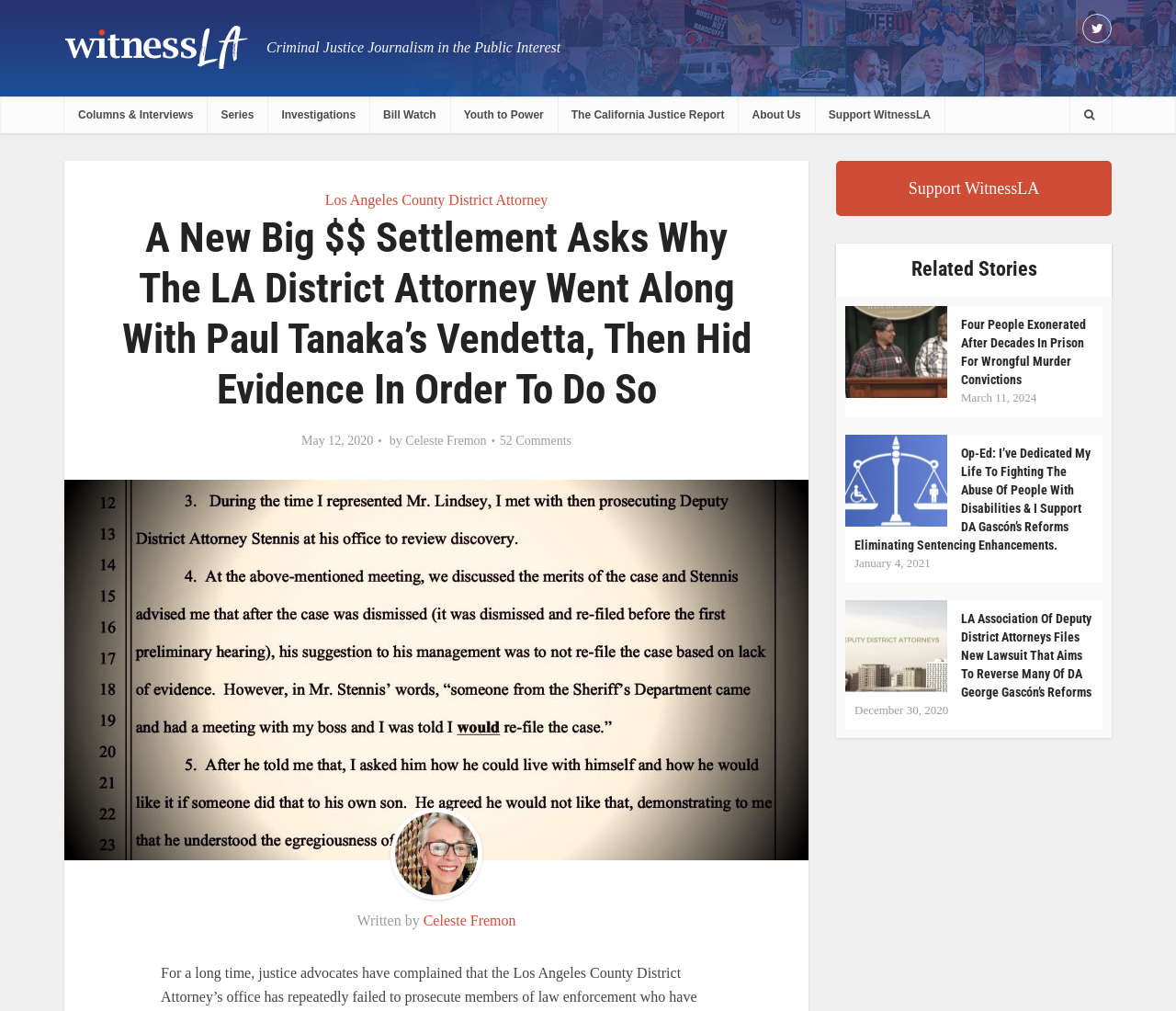Identify the bounding box coordinates of the part that should be clicked to carry out this instruction: "View the article about LA Association Of deputy District Attorneys Files New Lawsuit That Aims To Reverse Many Of DA George Gascón’s Reforms".

[0.727, 0.603, 0.93, 0.694]